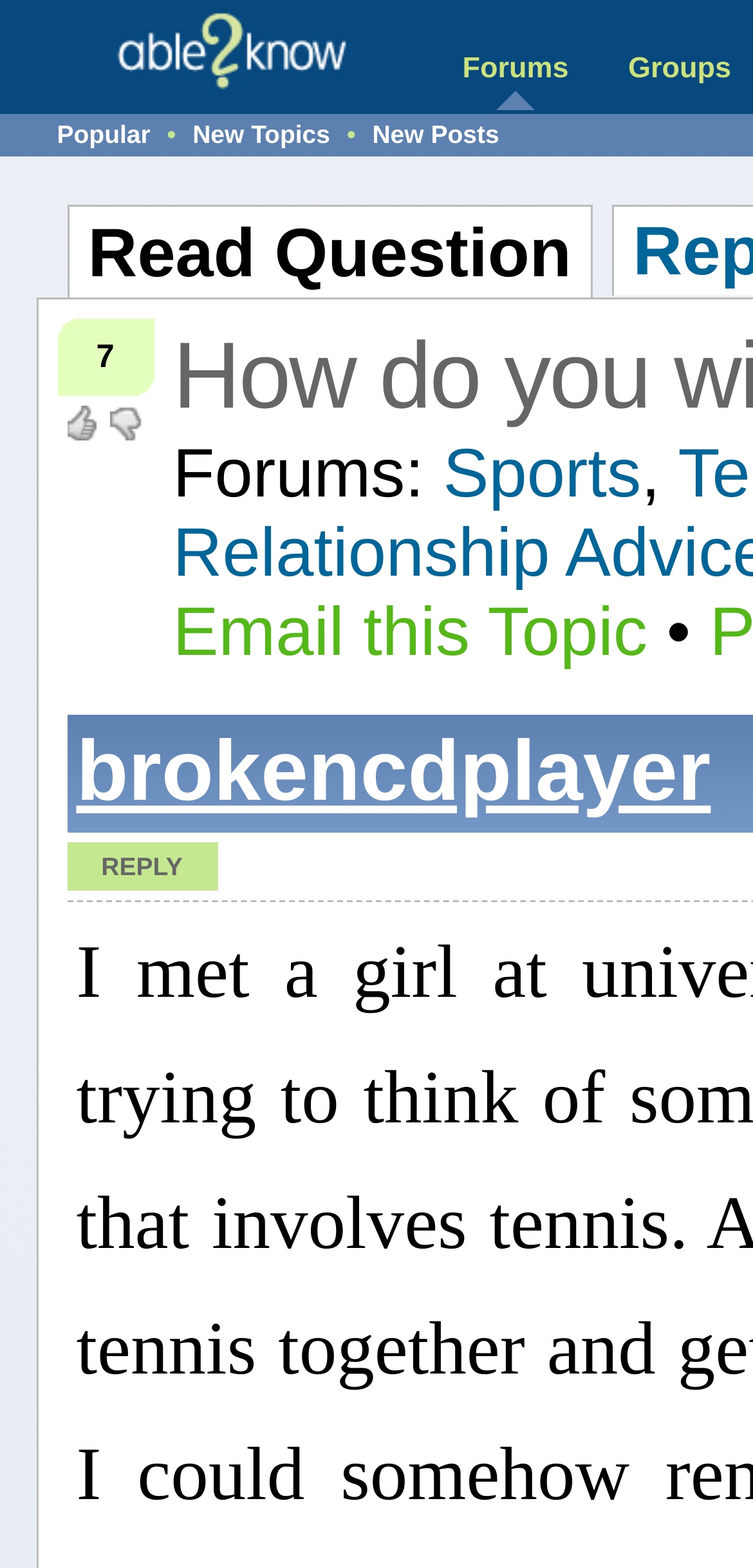Locate the bounding box coordinates of the item that should be clicked to fulfill the instruction: "Click on the 'New Topics' link".

[0.256, 0.076, 0.438, 0.095]